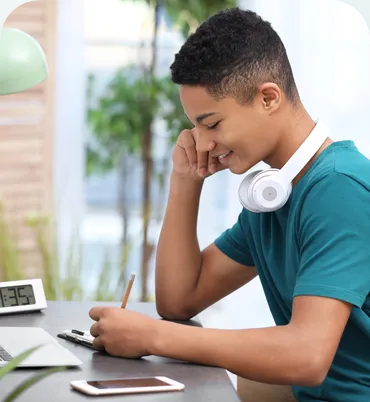Please respond to the question using a single word or phrase:
What type of device is on the desk to the boy's left?

A digital clock